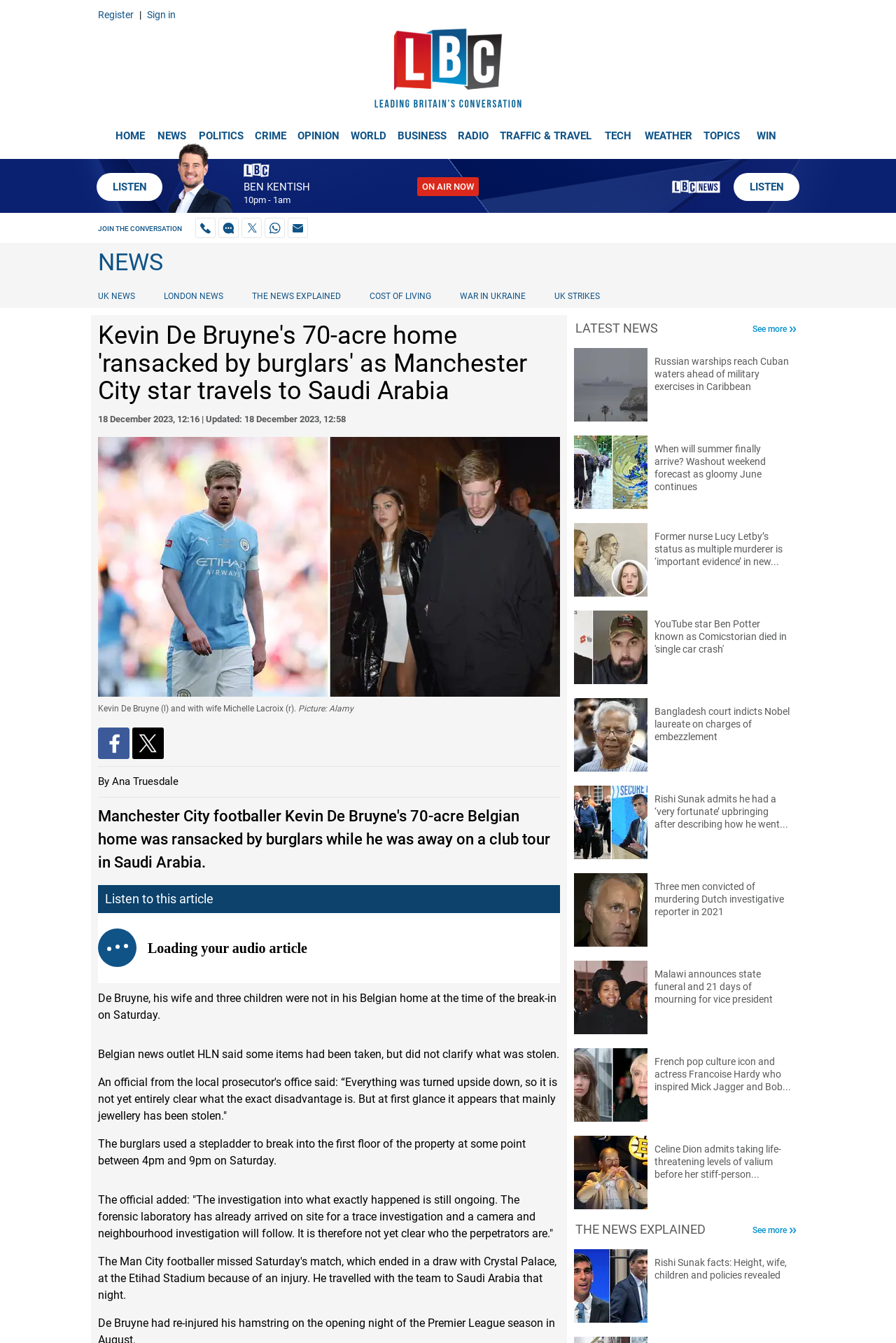Identify the bounding box coordinates of the region that should be clicked to execute the following instruction: "Read the news about Kevin De Bruyne's home being ransacked".

[0.109, 0.24, 0.625, 0.302]